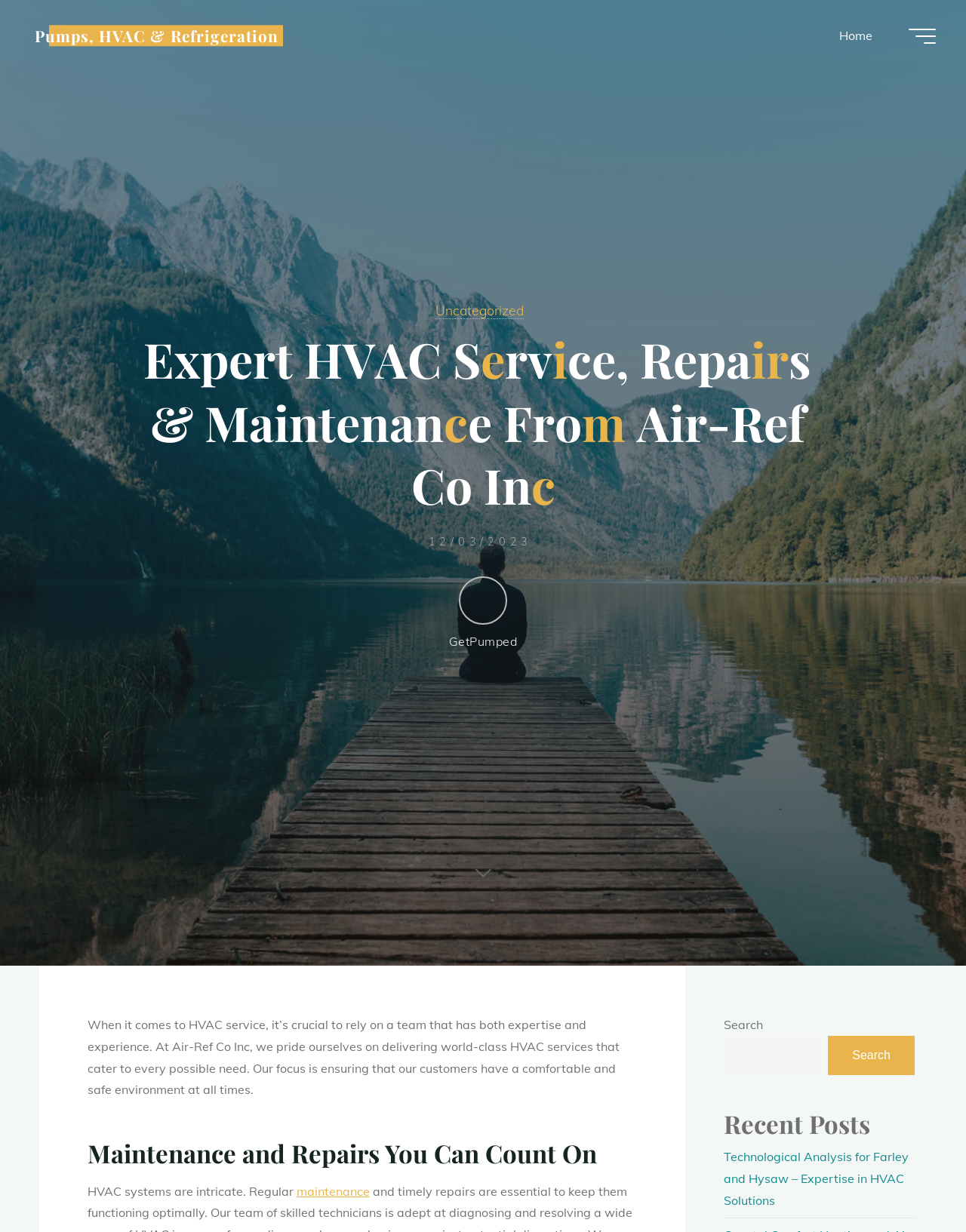Specify the bounding box coordinates of the region I need to click to perform the following instruction: "Click on the 'Home' link". The coordinates must be four float numbers in the range of 0 to 1, i.e., [left, top, right, bottom].

[0.844, 0.006, 0.928, 0.052]